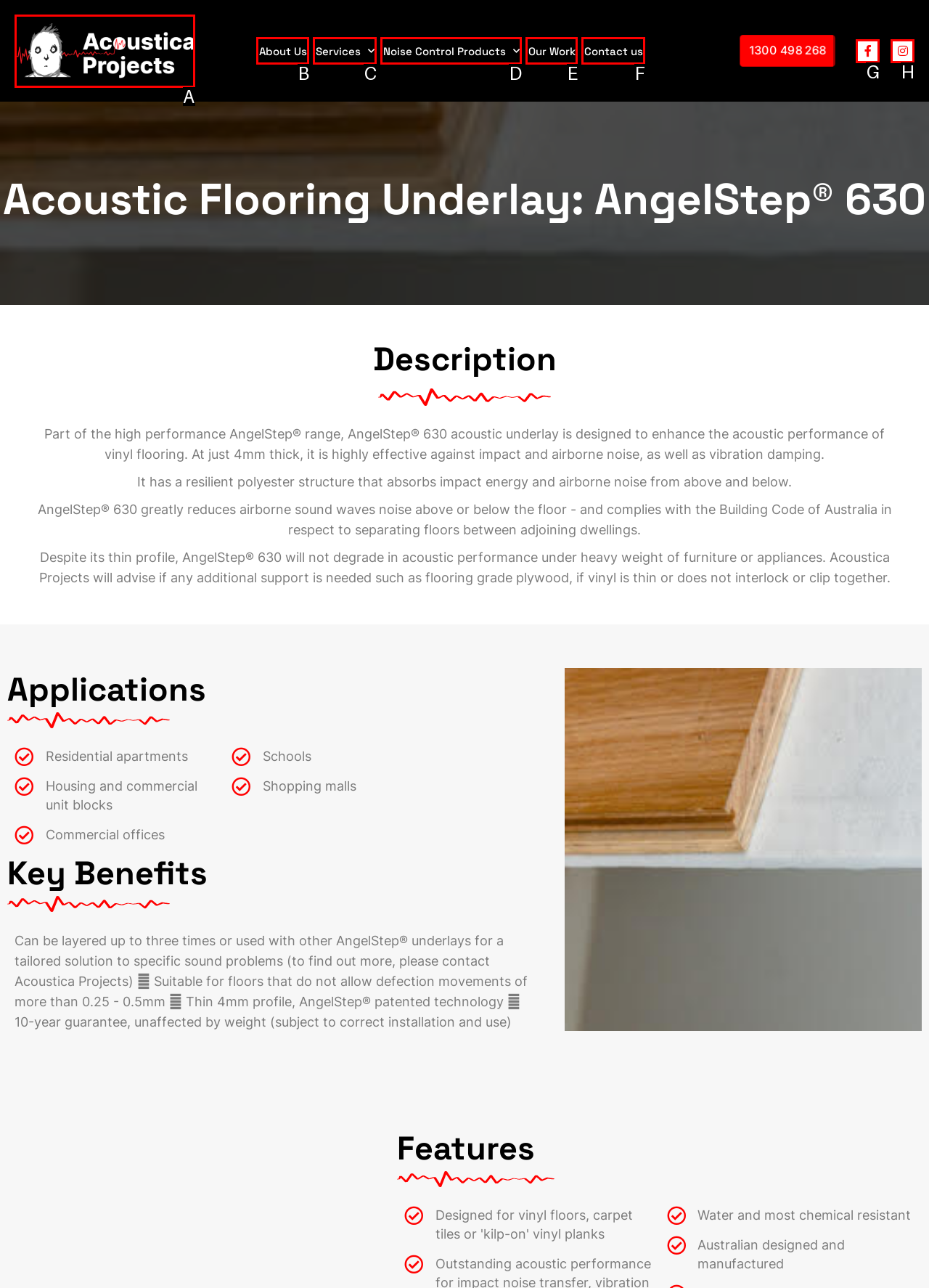From the description: Our Work, select the HTML element that fits best. Reply with the letter of the appropriate option.

E